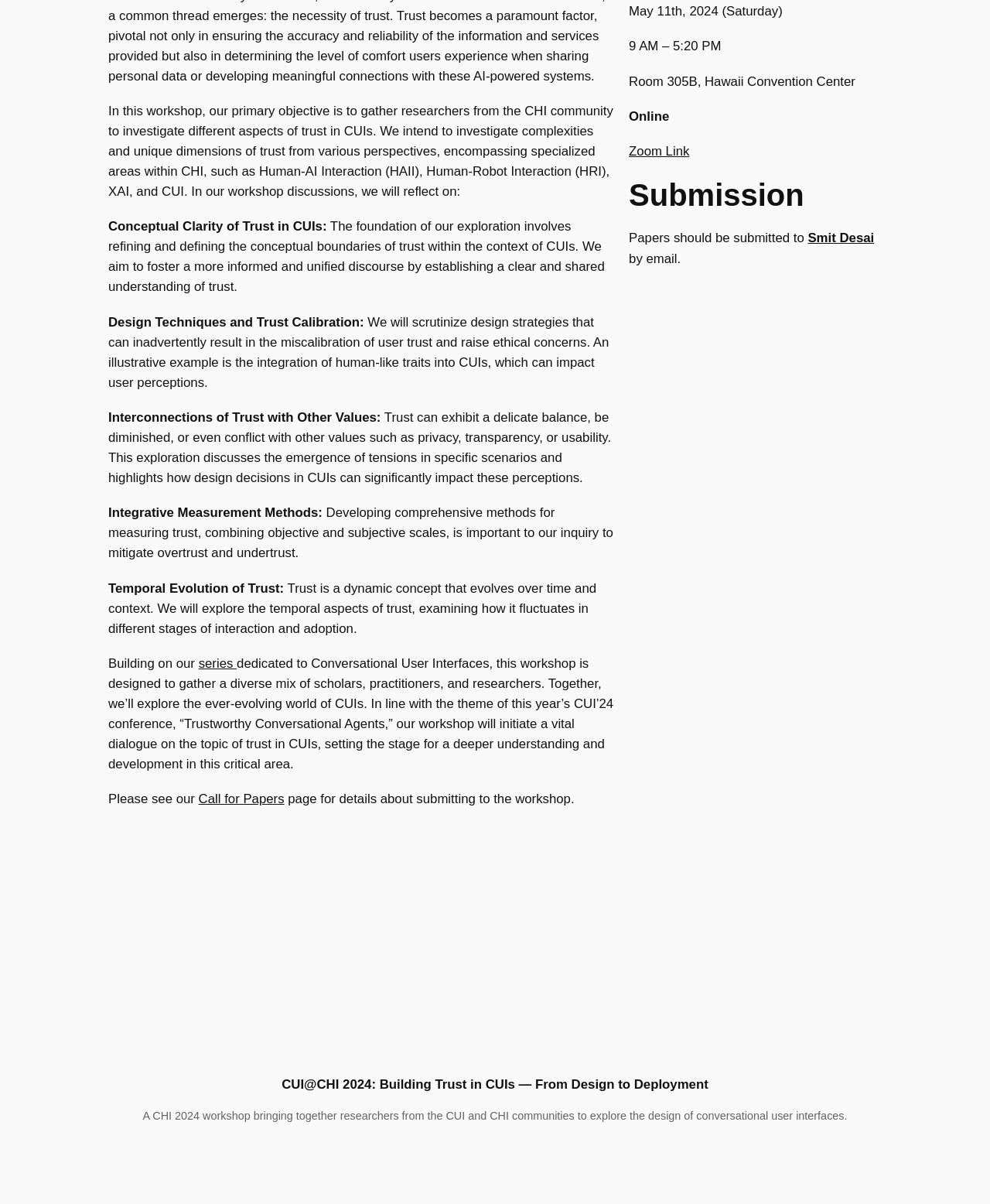Using the webpage screenshot and the element description Call for Papers, determine the bounding box coordinates. Specify the coordinates in the format (top-left x, top-left y, bottom-right x, bottom-right y) with values ranging from 0 to 1.

[0.2, 0.658, 0.287, 0.67]